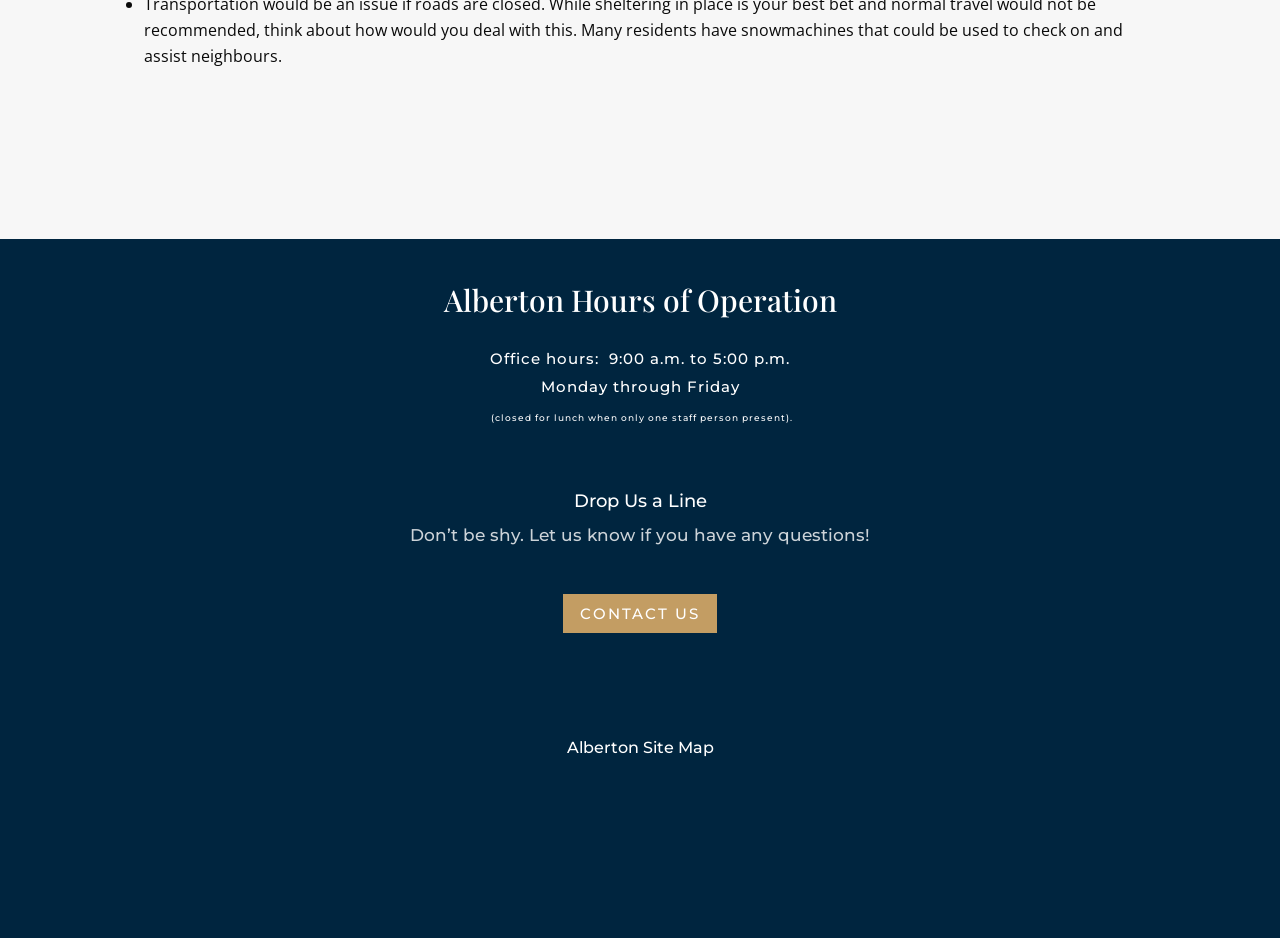What are the office hours of Alberton?
Using the visual information, respond with a single word or phrase.

9:00 a.m. to 5:00 p.m.